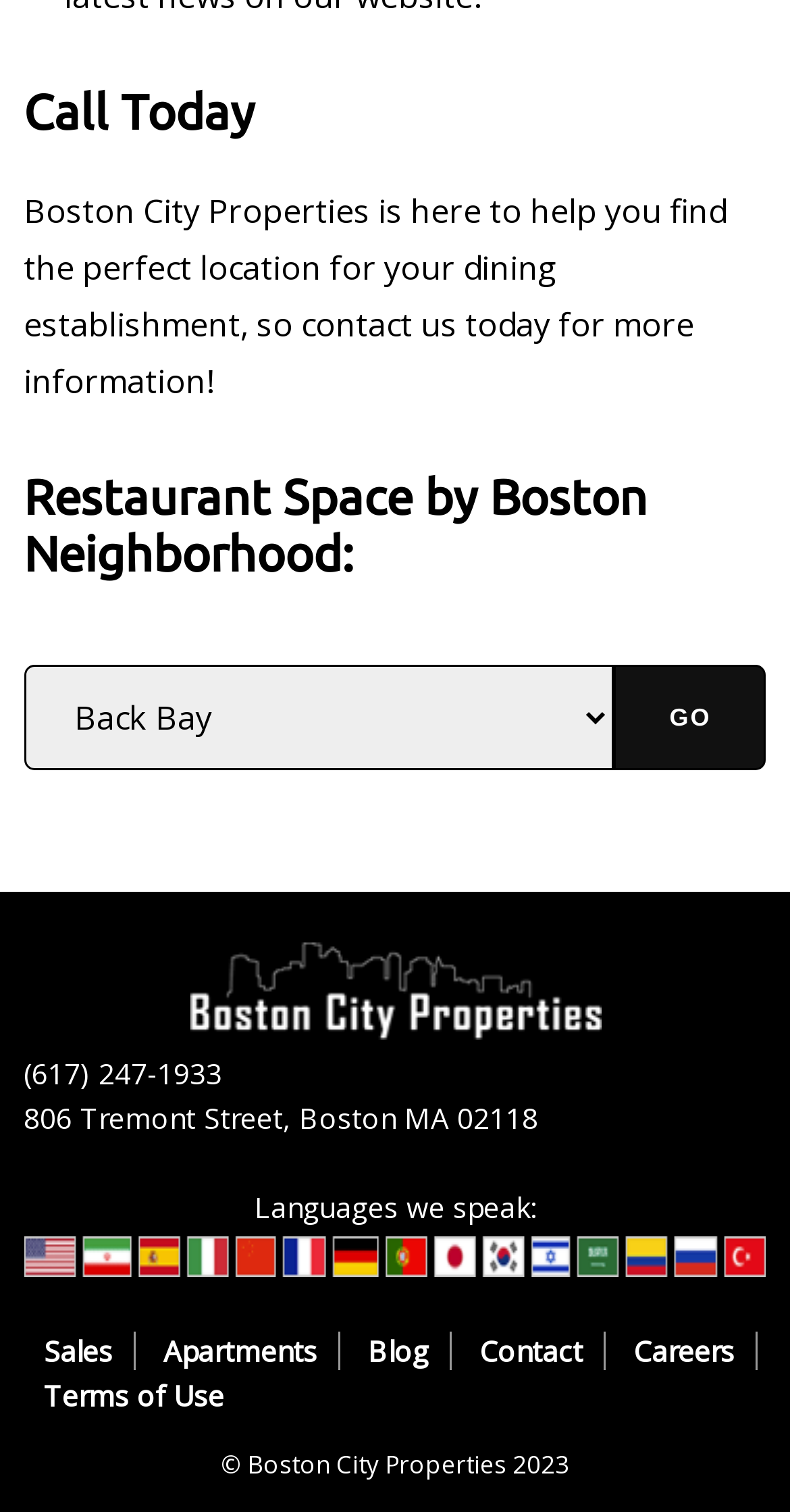Please determine the bounding box coordinates of the element's region to click in order to carry out the following instruction: "click GO". The coordinates should be four float numbers between 0 and 1, i.e., [left, top, right, bottom].

[0.778, 0.439, 0.97, 0.509]